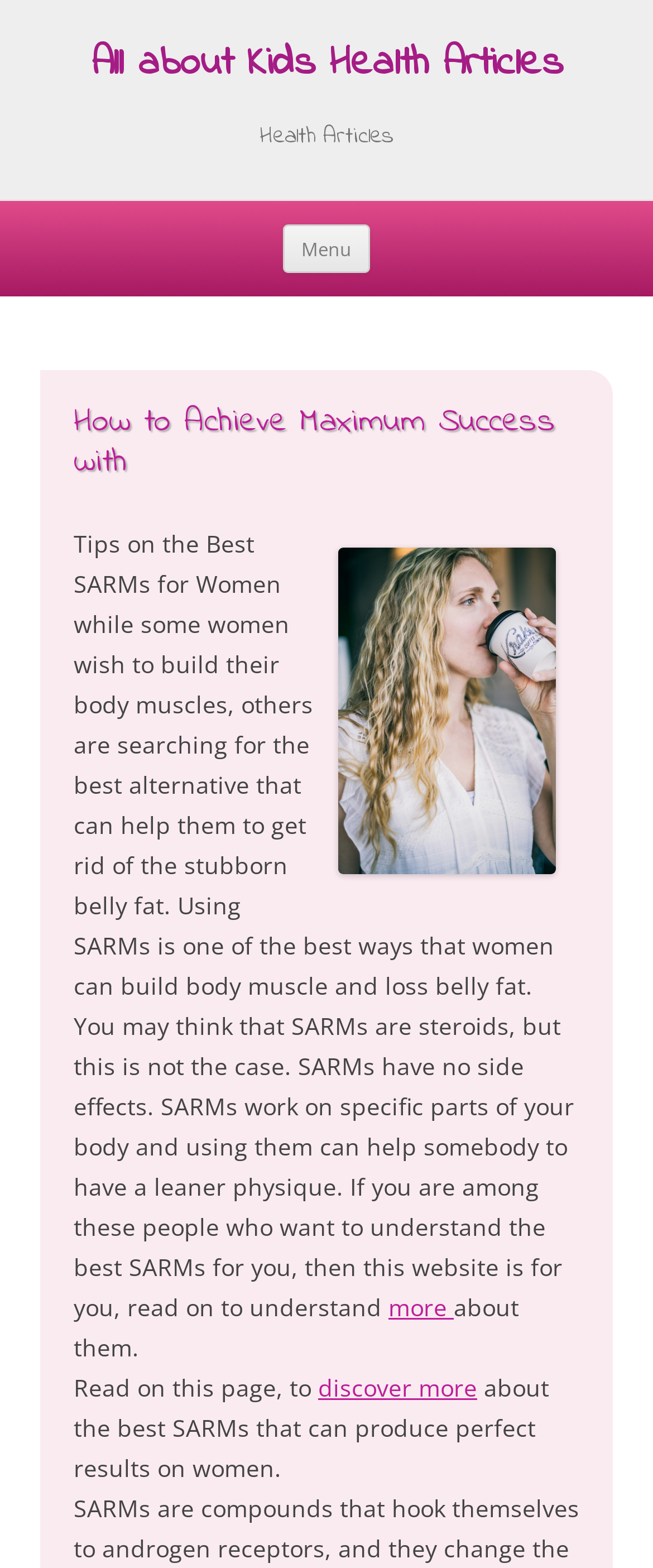What can be done on this website?
Please answer the question as detailed as possible.

The purpose of the website can be determined by reading the static text elements on the webpage. The text 'If you are among these people who want to understand the best SARMs for you, then this website is for you, read on to understand' suggests that the website is for reading about SARMs.